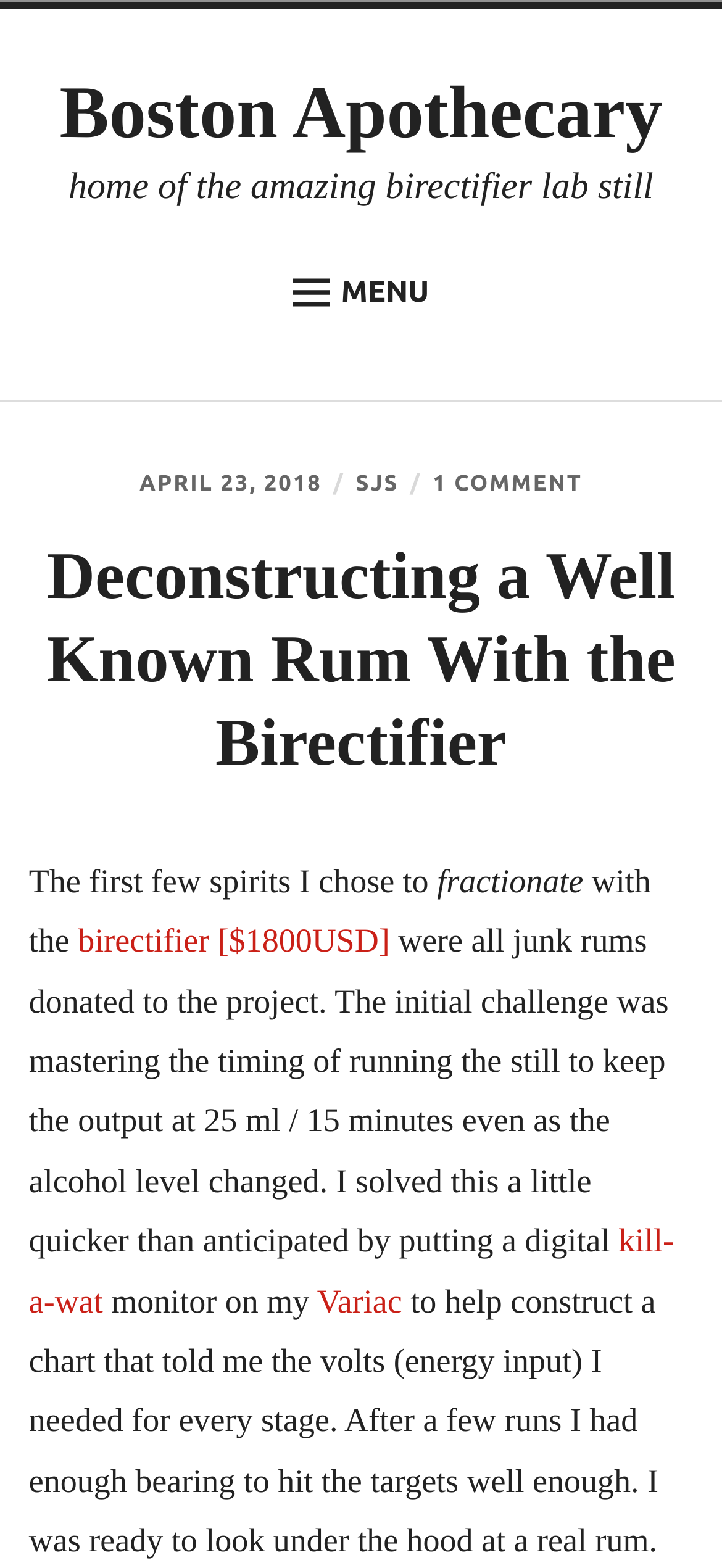Generate a thorough explanation of the webpage's elements.

This webpage is about deconstructing a well-known rum using a birectifier, a laboratory still. At the top, there is a header section with a link to "Boston Apothecary" and a brief description of the lab. Below this, there is a menu button labeled "MENU" that expands to reveal a list of links, including "HOME", "STORE", "BIRECTIFIER", and others.

On the left side of the page, there is a vertical list of links, including "HOME", "STORE", "BIRECTIFIER", and others. To the right of this list, there is a header section with a title "Deconstructing a Well Known Rum With the Birectifier" and a timestamp "APRIL 23, 2018". Below this, there is a section of text that describes the process of fractionating rum using a birectifier, including the challenges of mastering the timing of running the still.

The text is divided into several paragraphs, with links to specific terms, such as "birectifier [$1800USD]" and "kill-a-wat". There are also links to other related topics, such as "Variac". The text describes the process of constructing a chart to determine the energy input needed for each stage of the rum-making process. Overall, the webpage appears to be a blog post or article about the process of deconstructing rum using a birectifier.